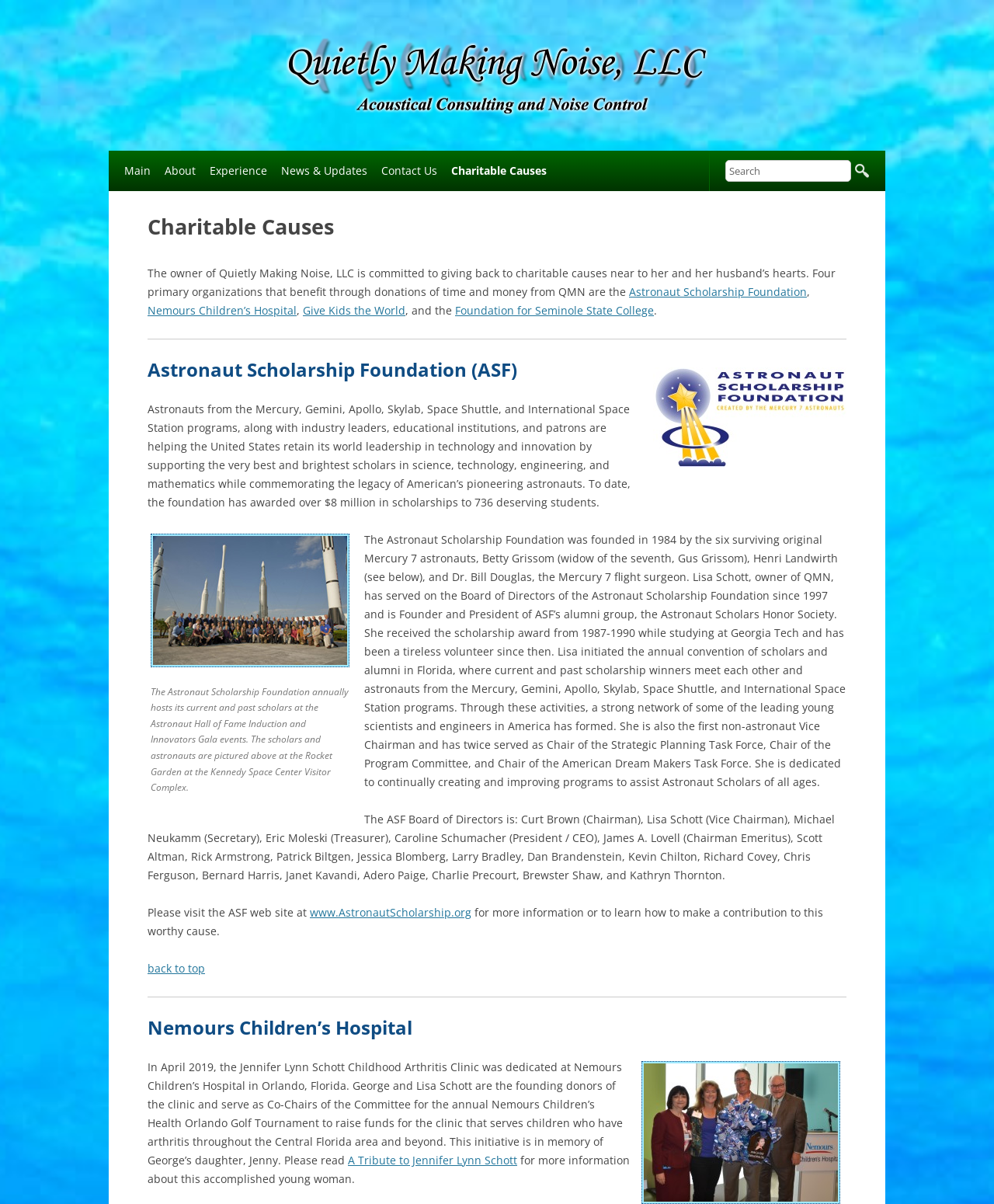Determine the bounding box coordinates for the area that needs to be clicked to fulfill this task: "Search". The coordinates must be given as four float numbers between 0 and 1, i.e., [left, top, right, bottom].

[0.859, 0.134, 0.875, 0.15]